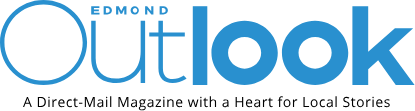What is the purpose of the tagline below the logo?
Using the information from the image, answer the question thoroughly.

The tagline 'A Direct-Mail Magazine with a Heart for Local Stories' is placed below the logo to emphasize the publication's commitment to sharing meaningful narratives and connecting with the community of Edmond. It provides context to the magazine's focus and values.